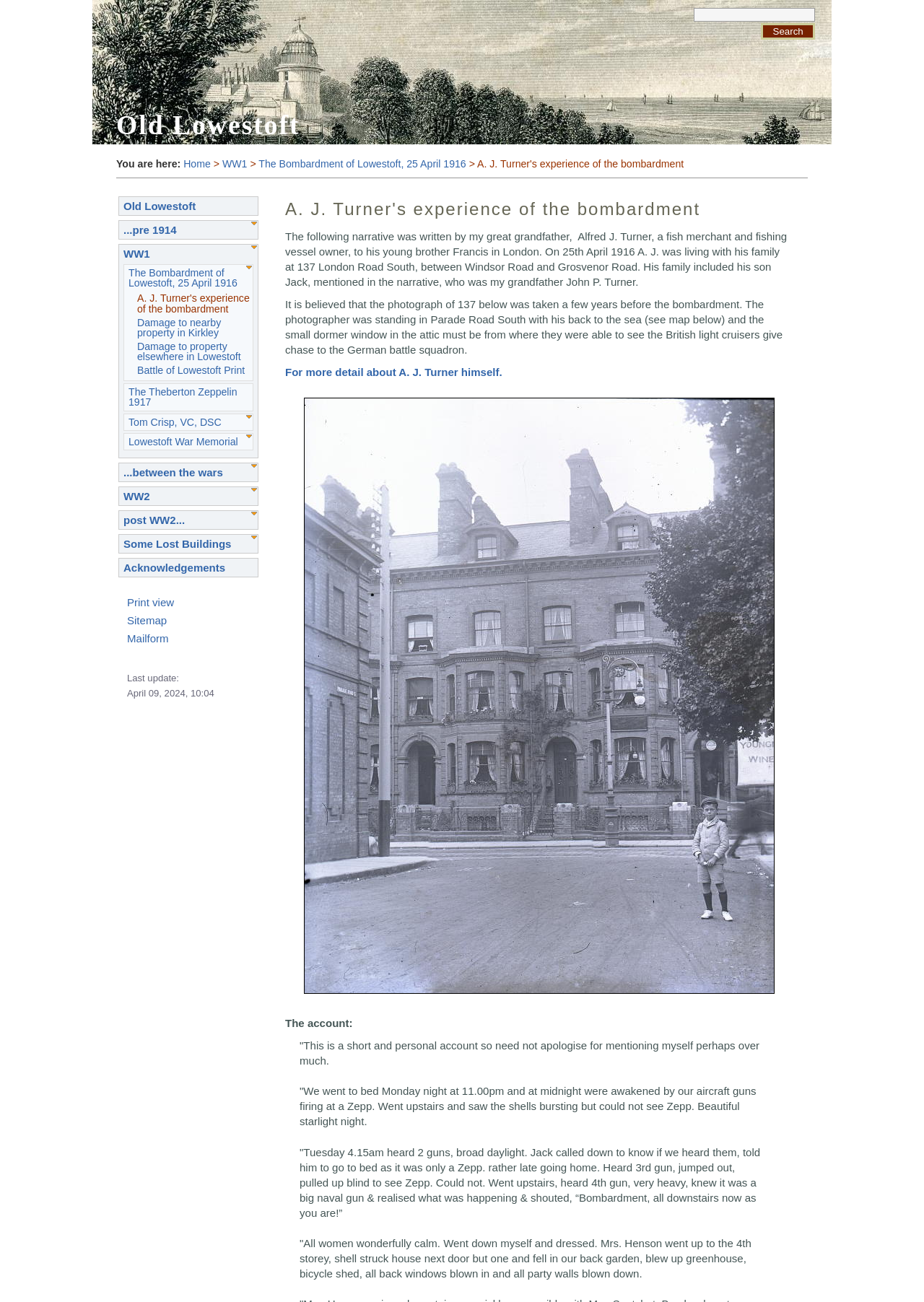Using the information shown in the image, answer the question with as much detail as possible: What is the location where the photographer was standing when taking the photo of 137 London Road South?

The answer can be found in the static text element that says 'It is believed that the photograph of 137 below was taken a few years before the bombardment. The photographer was standing in Parade Road South with his back to the sea (see map below)...'